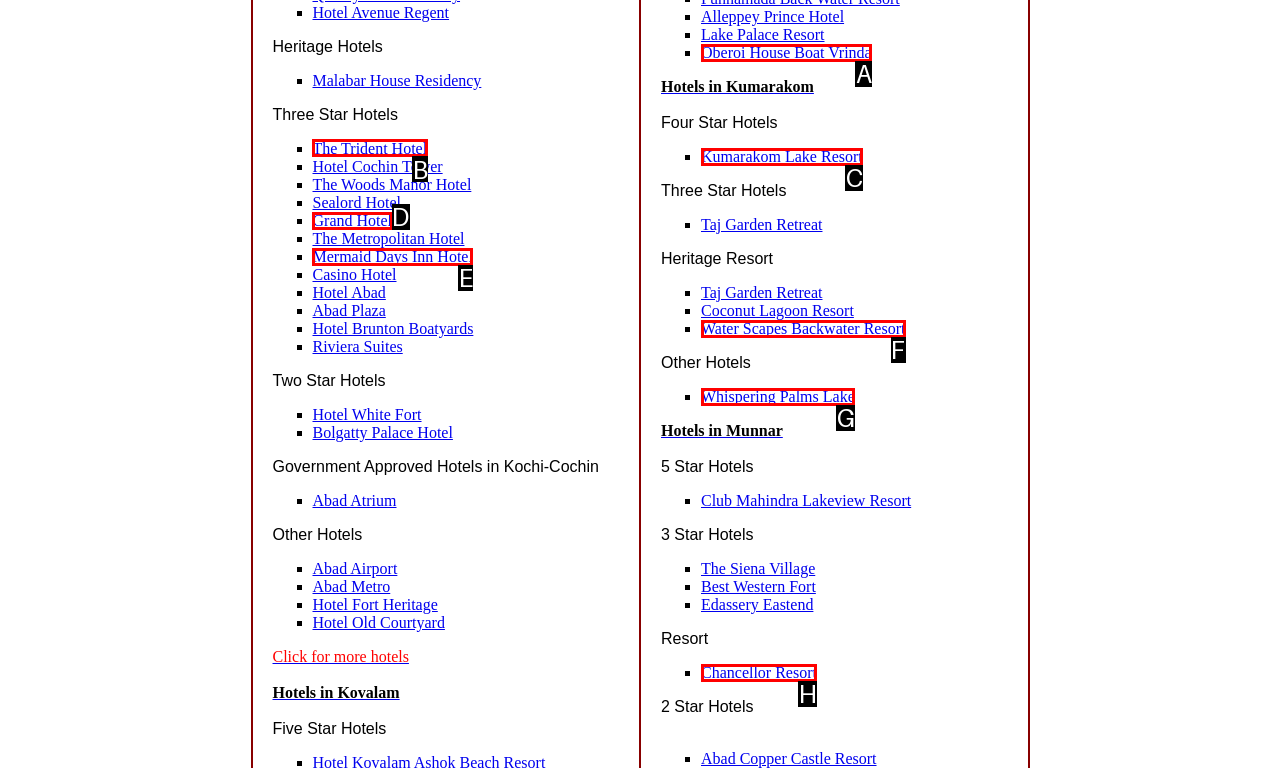From the given options, tell me which letter should be clicked to complete this task: Check out The Trident Hotel
Answer with the letter only.

B